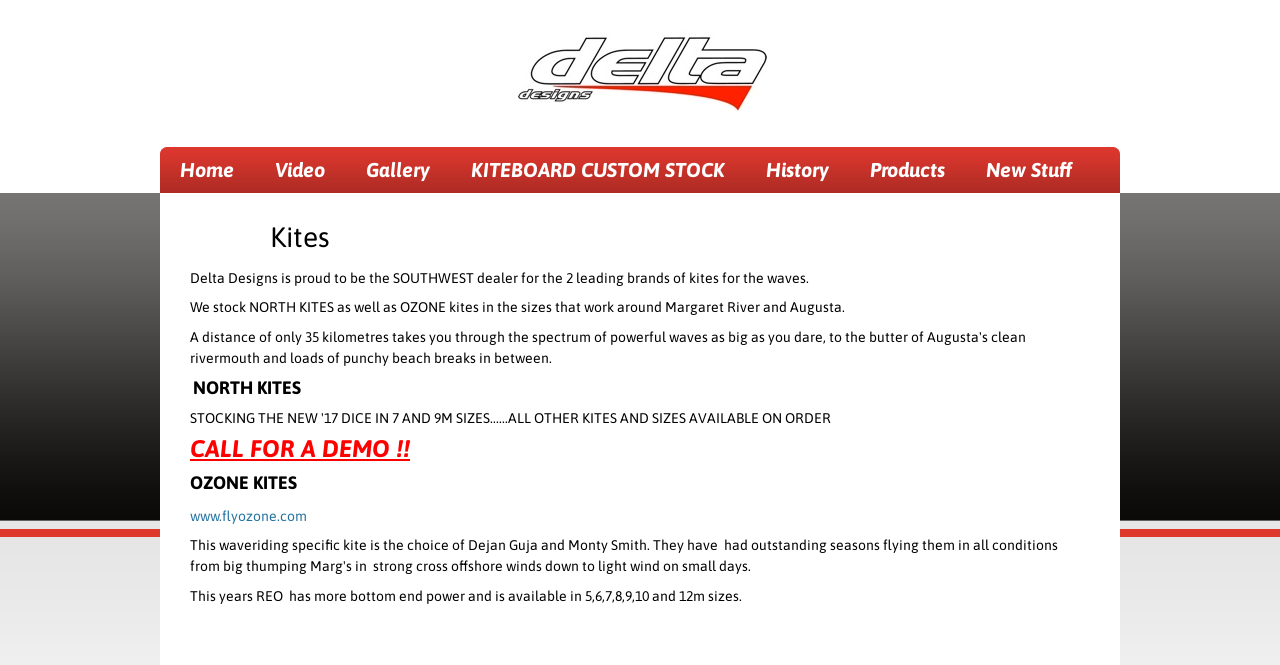Locate the bounding box coordinates of the element that should be clicked to execute the following instruction: "view kite products".

[0.664, 0.221, 0.754, 0.29]